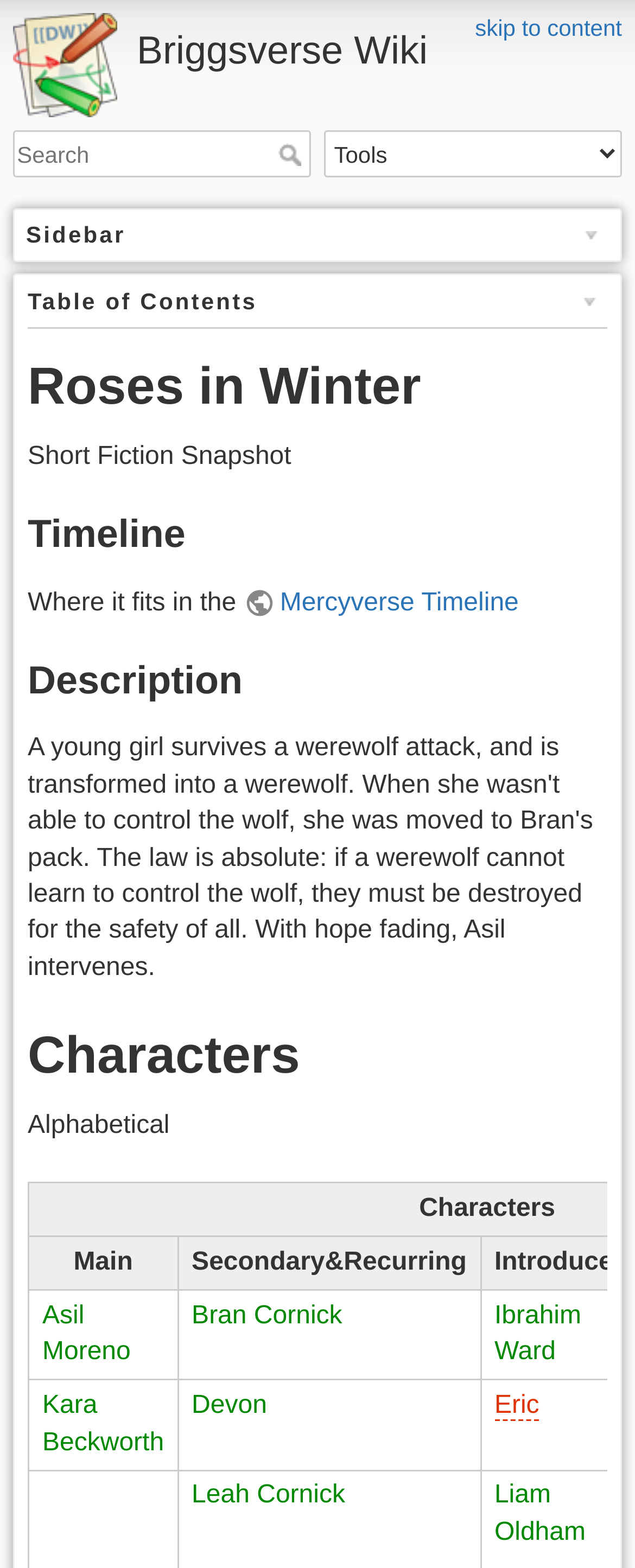Can you provide the bounding box coordinates for the element that should be clicked to implement the instruction: "visit the ABOUT US page"?

None